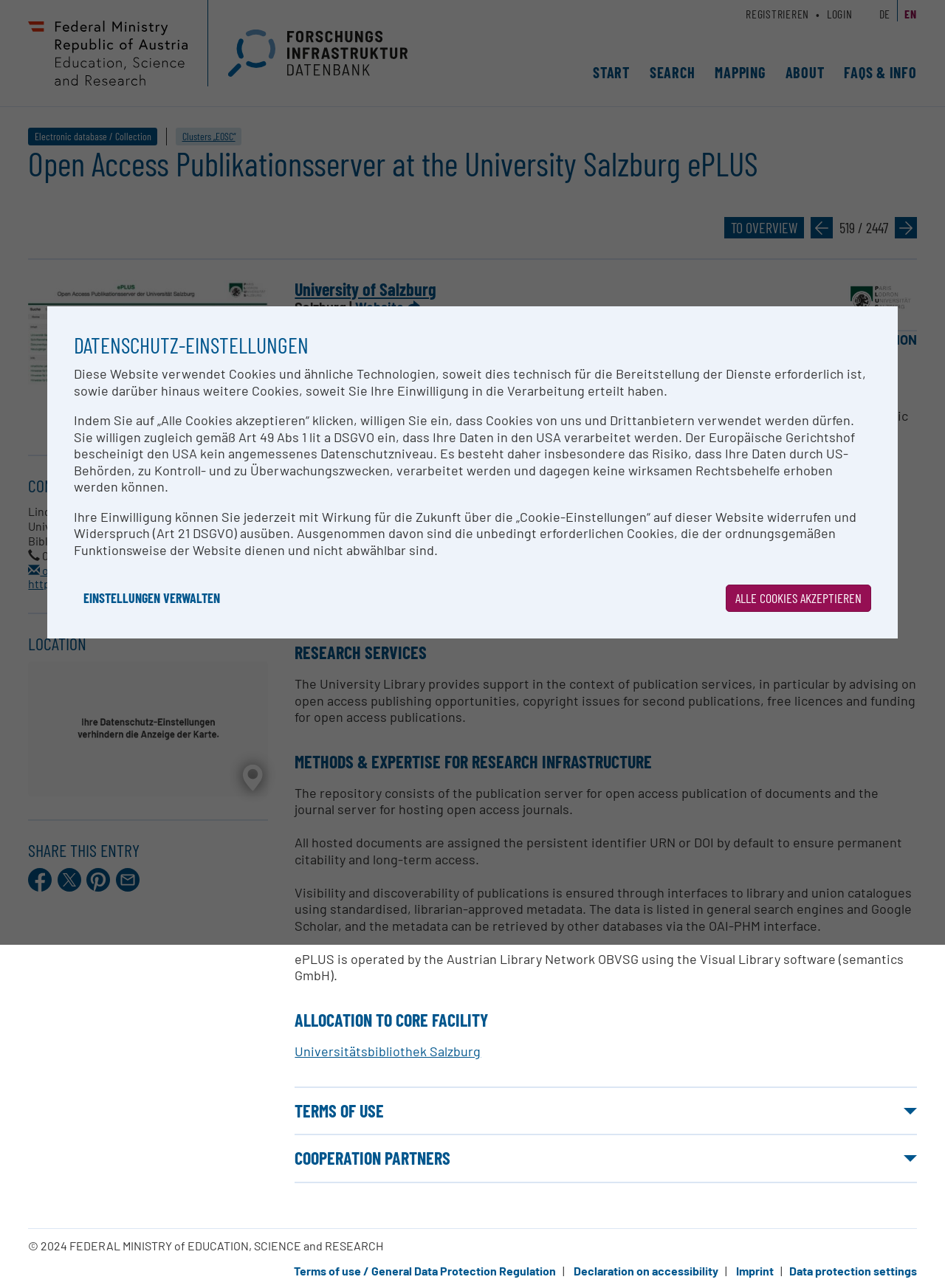Please identify the bounding box coordinates of the element's region that needs to be clicked to fulfill the following instruction: "Click the 'START' link". The bounding box coordinates should consist of four float numbers between 0 and 1, i.e., [left, top, right, bottom].

[0.627, 0.049, 0.666, 0.063]